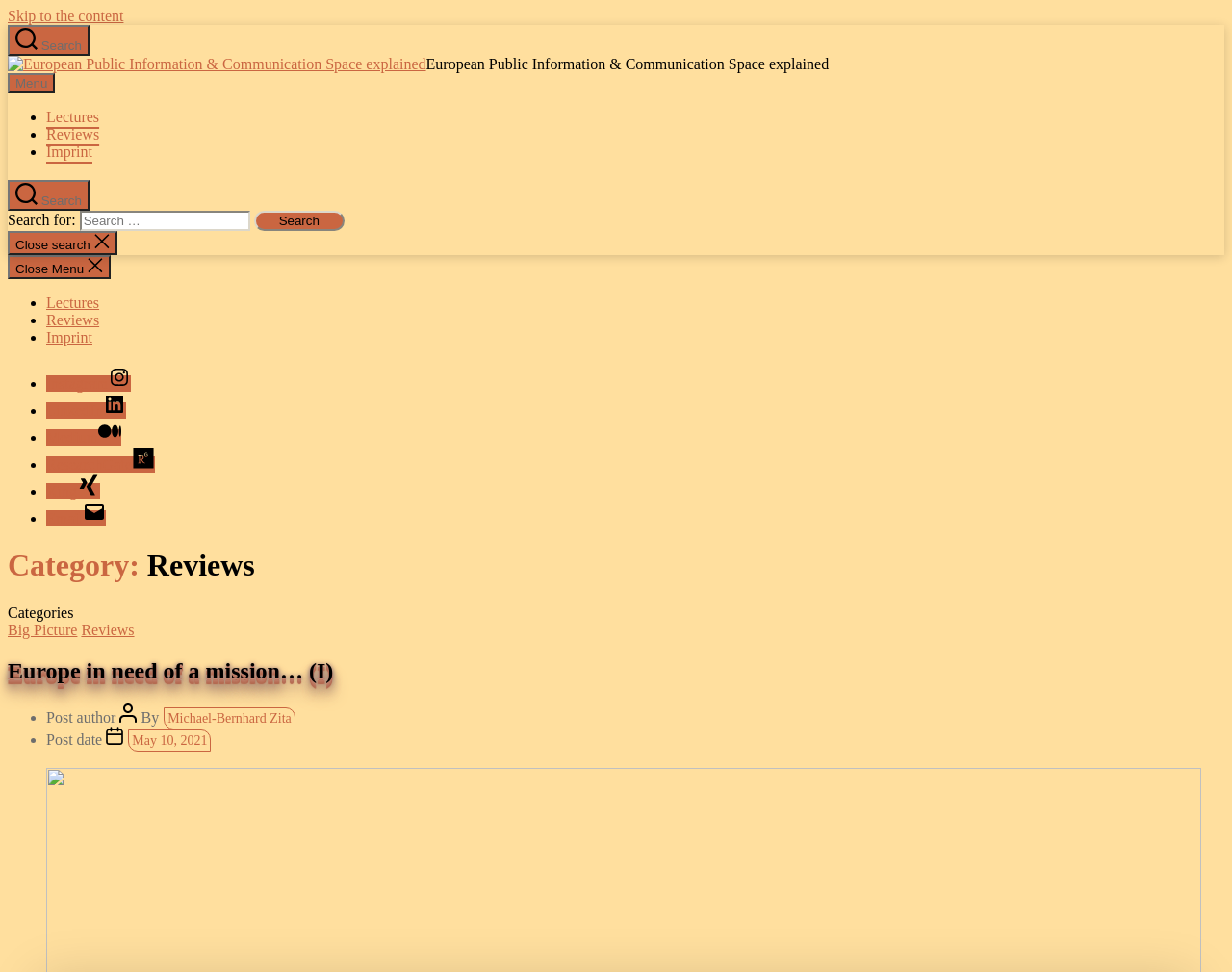Please predict the bounding box coordinates (top-left x, top-left y, bottom-right x, bottom-right y) for the UI element in the screenshot that fits the description: Reviews

[0.066, 0.639, 0.109, 0.656]